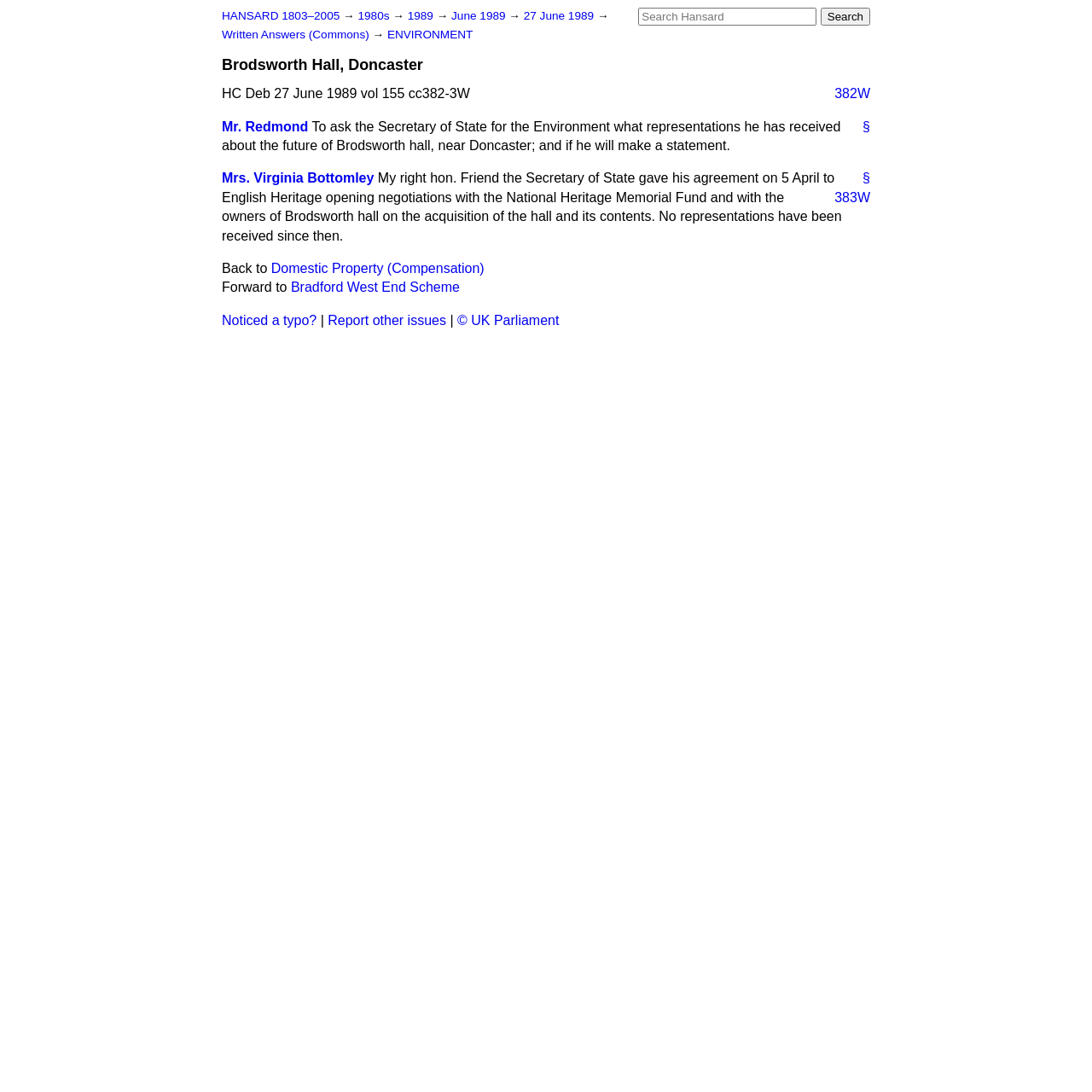What is the topic of the written answer?
Please provide a detailed and thorough answer to the question.

The topic of the written answer can be determined by looking at the heading 'Brodsworth Hall, Doncaster' and the context of the webpage, which suggests that the written answer is related to this topic.